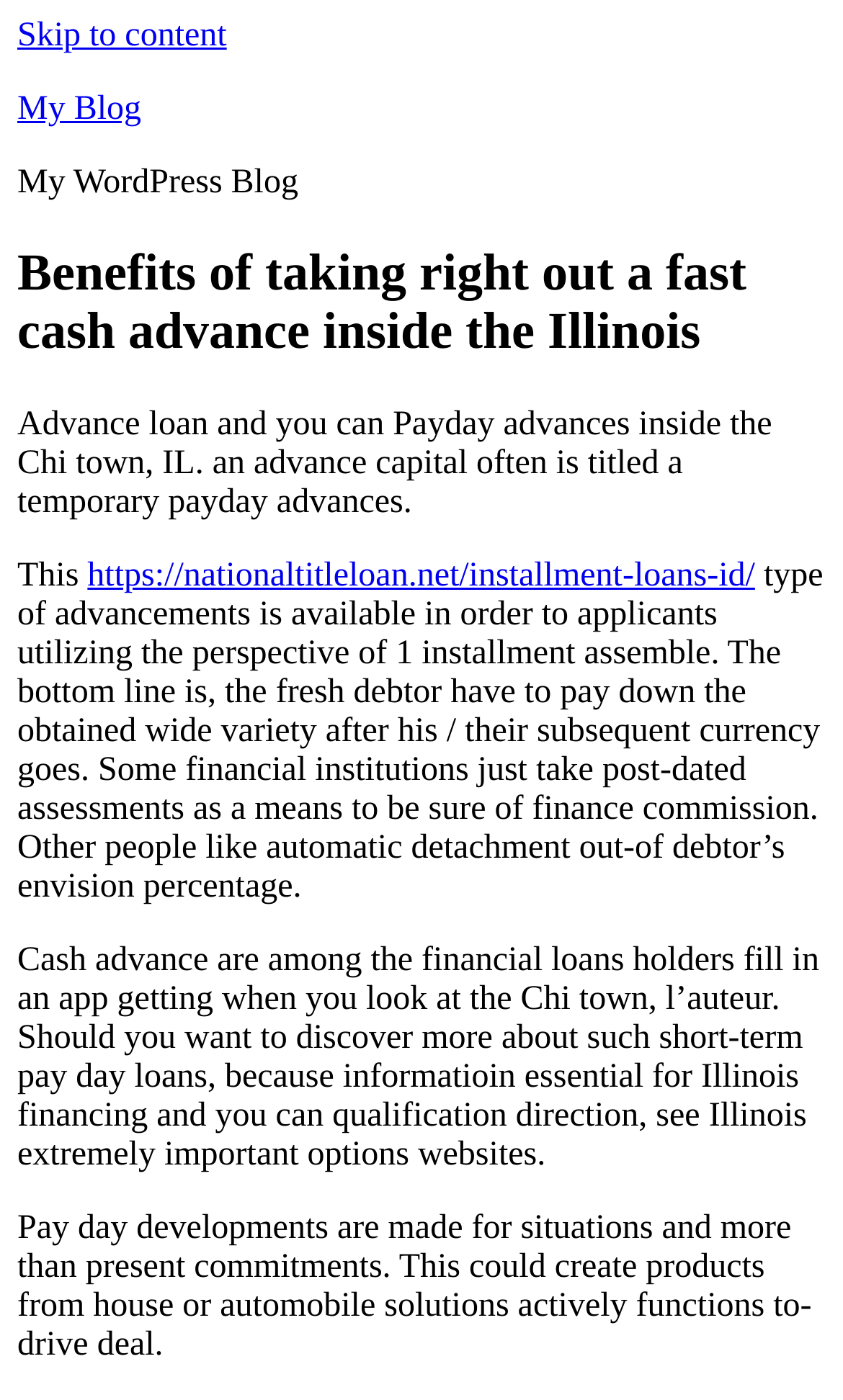Can you give a comprehensive explanation to the question given the content of the image?
What type of loan is discussed in the webpage?

Based on the webpage content, it is clear that the webpage is discussing cash advance and payday loans in Chicago, IL. The text mentions 'Advance loan and payday advances inside the Chi town, IL' and provides information about the characteristics of such loans.